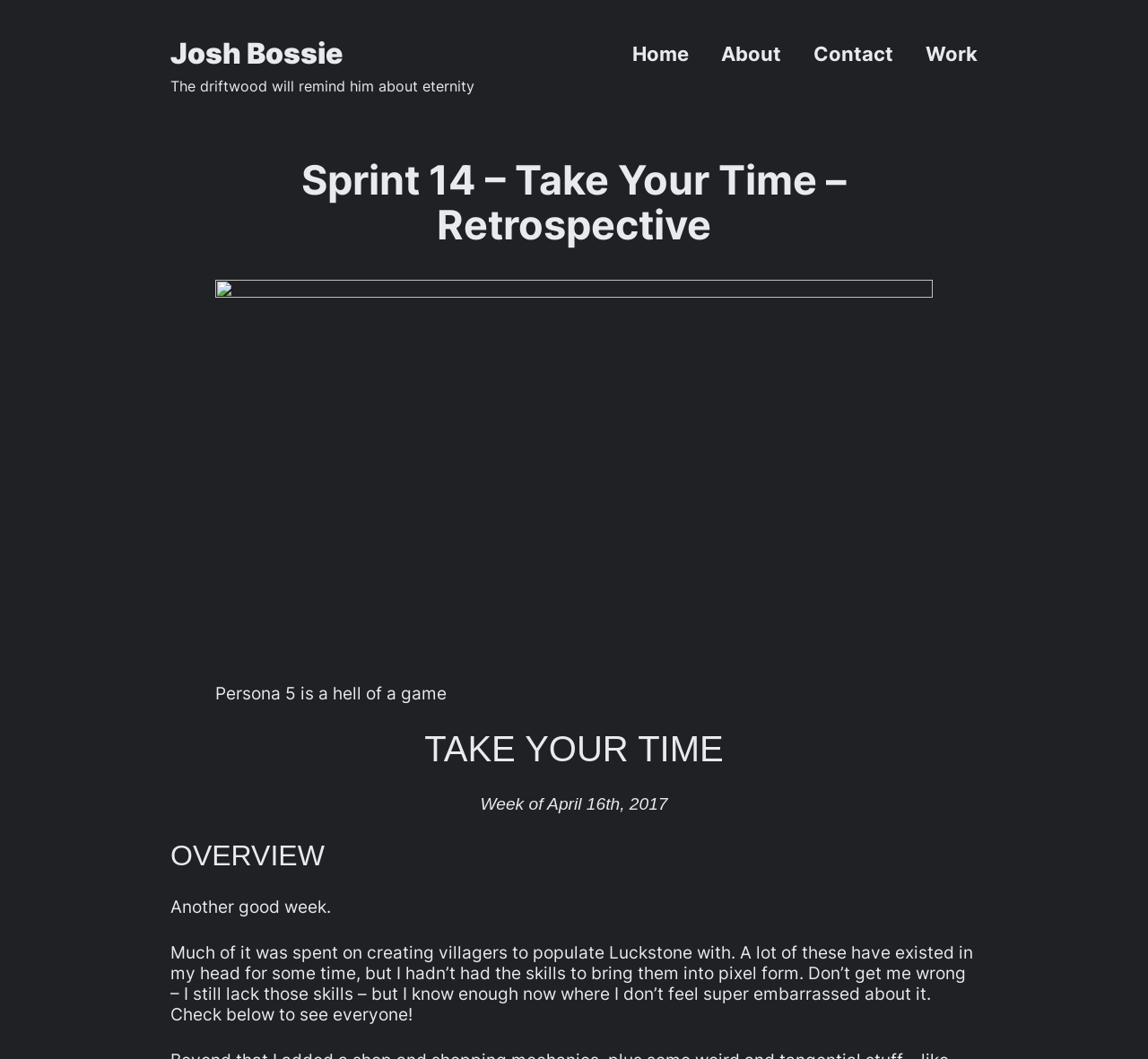Carefully examine the image and provide an in-depth answer to the question: What is the topic of the retrospective?

The answer can be found by looking at the heading element with the text 'Sprint 14 – Take Your Time – Retrospective', which suggests that the retrospective is about Sprint 14.